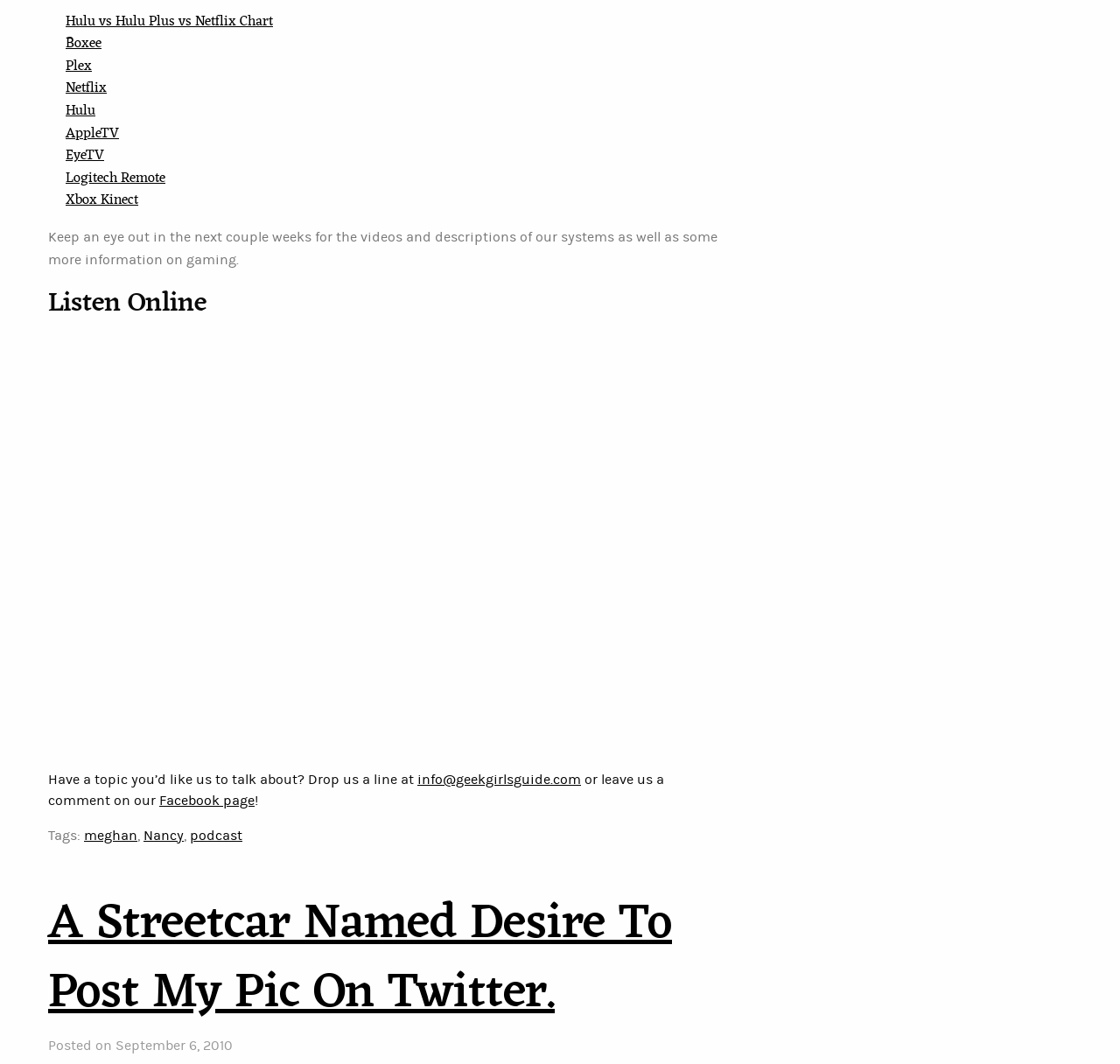What is the topic of the podcast?
Answer the question in as much detail as possible.

The topic of the podcast can be determined by looking at the iframe element with the text '“Podcast #23: Entertainment Solutions” — Geek Girls Guide'. This suggests that the podcast is about entertainment solutions.